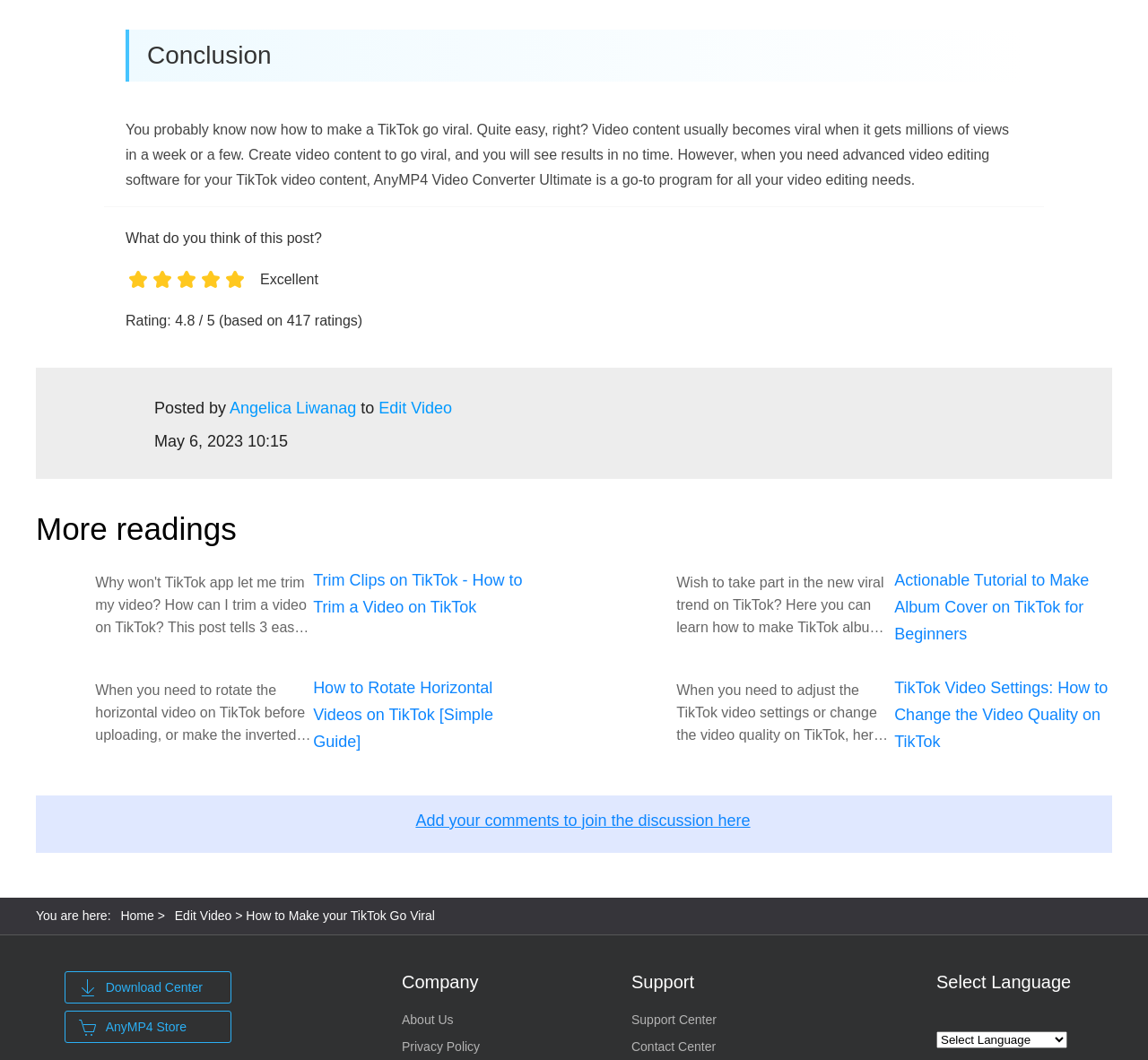Please mark the clickable region by giving the bounding box coordinates needed to complete this instruction: "Rate this post as excellent".

[0.227, 0.256, 0.277, 0.271]